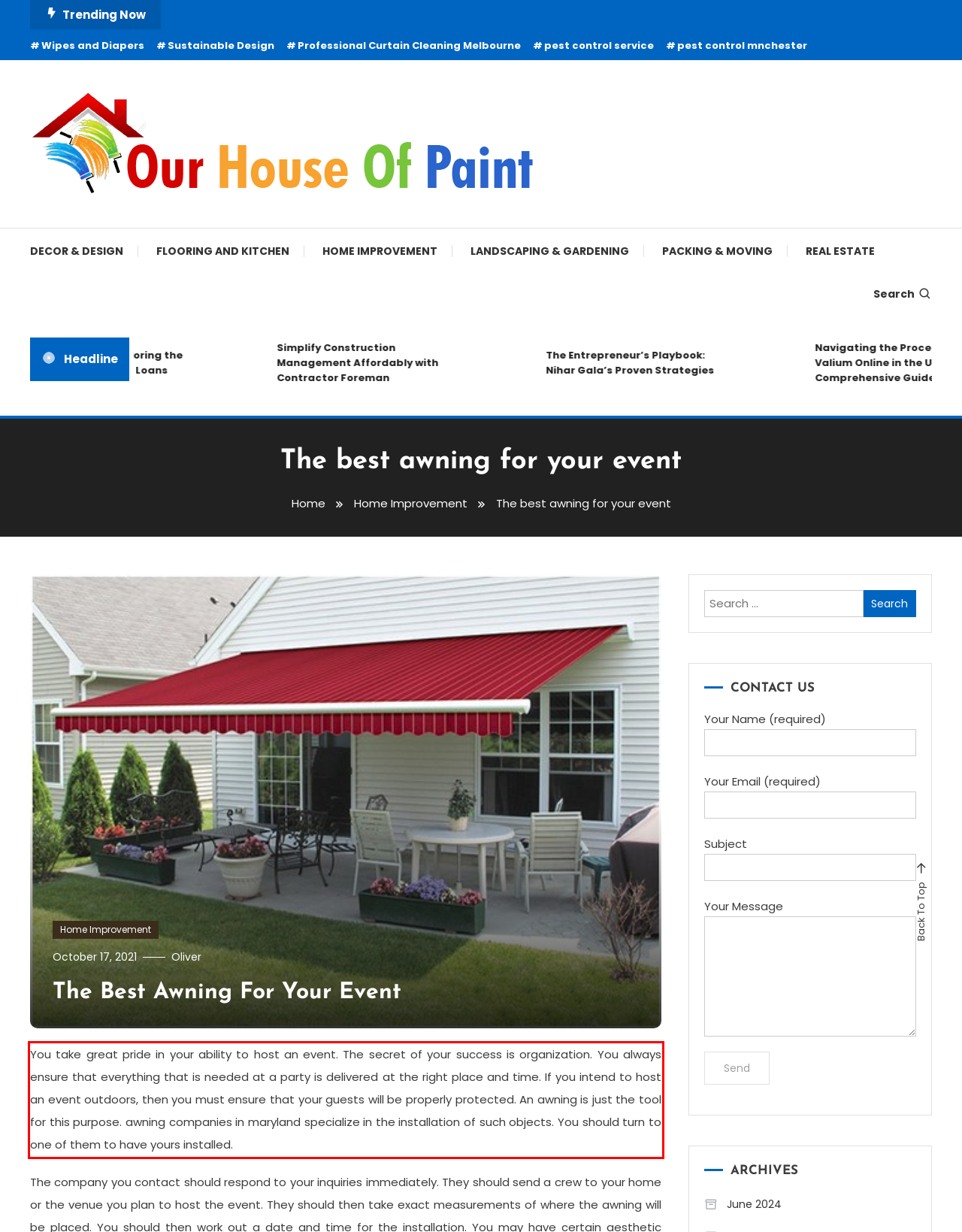Please perform OCR on the text within the red rectangle in the webpage screenshot and return the text content.

You take great pride in your ability to host an event. The secret of your success is organization. You always ensure that everything that is needed at a party is delivered at the right place and time. If you intend to host an event outdoors, then you must ensure that your guests will be properly protected. An awning is just the tool for this purpose. awning companies in maryland specialize in the installation of such objects. You should turn to one of them to have yours installed.